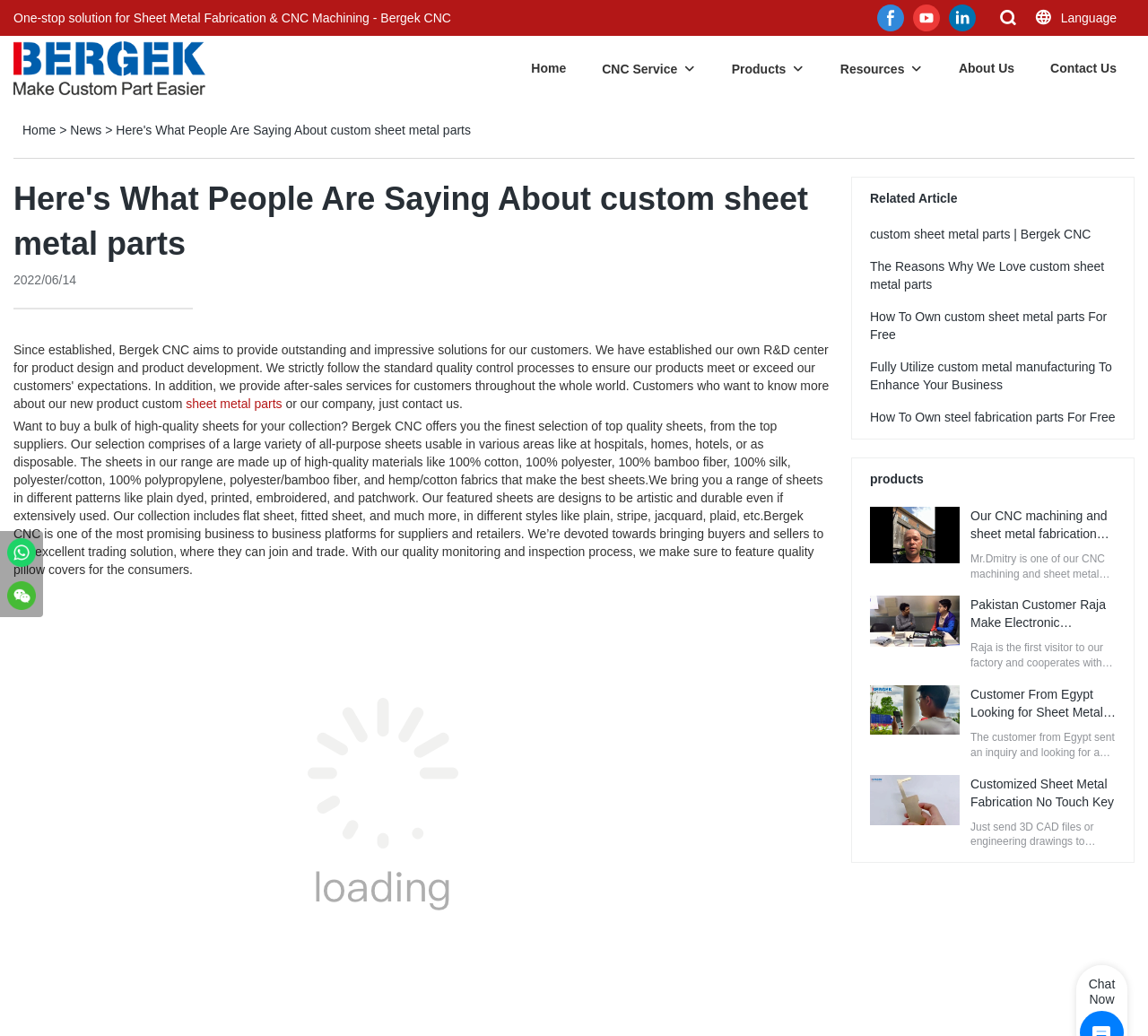How many customer testimonials are there?
Based on the screenshot, respond with a single word or phrase.

4